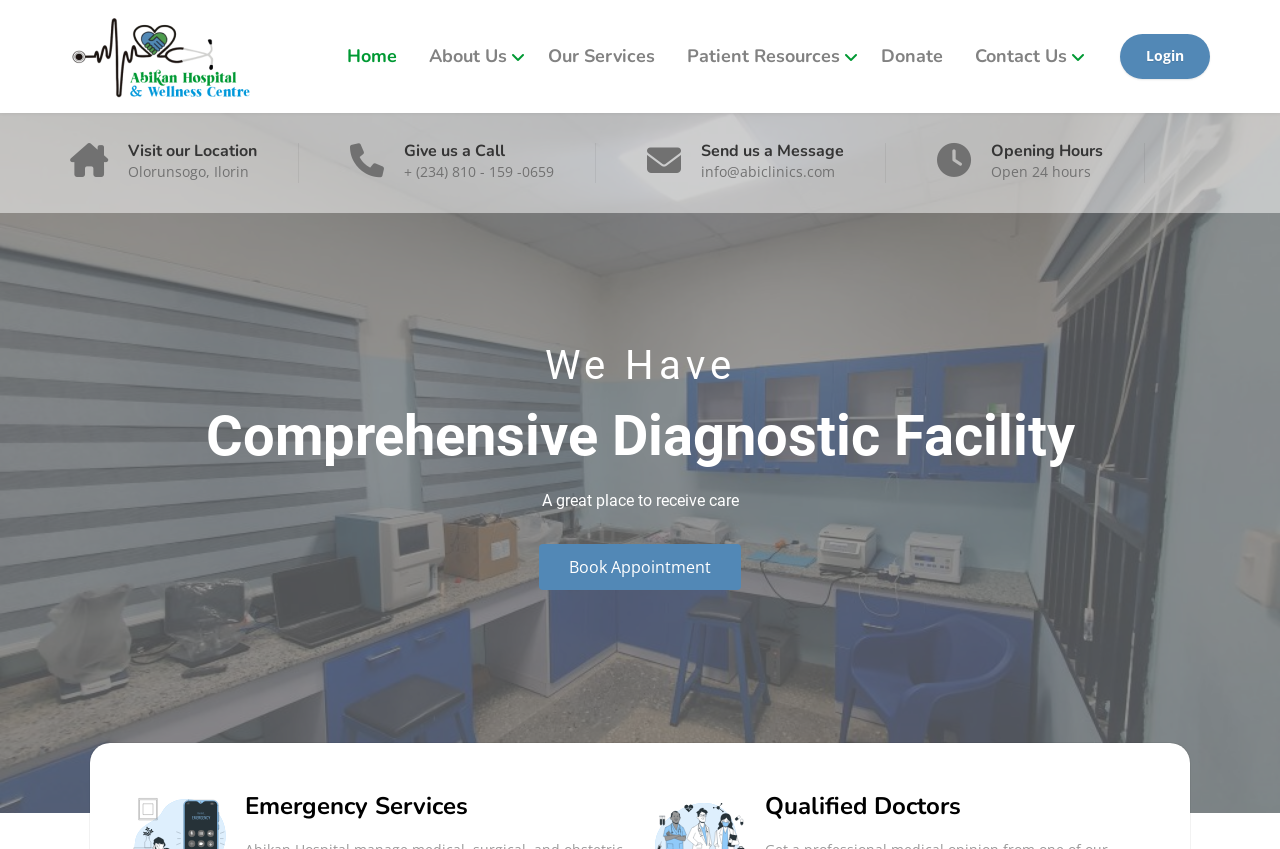Predict the bounding box coordinates for the UI element described as: "About Us". The coordinates should be four float numbers between 0 and 1, presented as [left, top, right, bottom].

[0.324, 0.0, 0.414, 0.133]